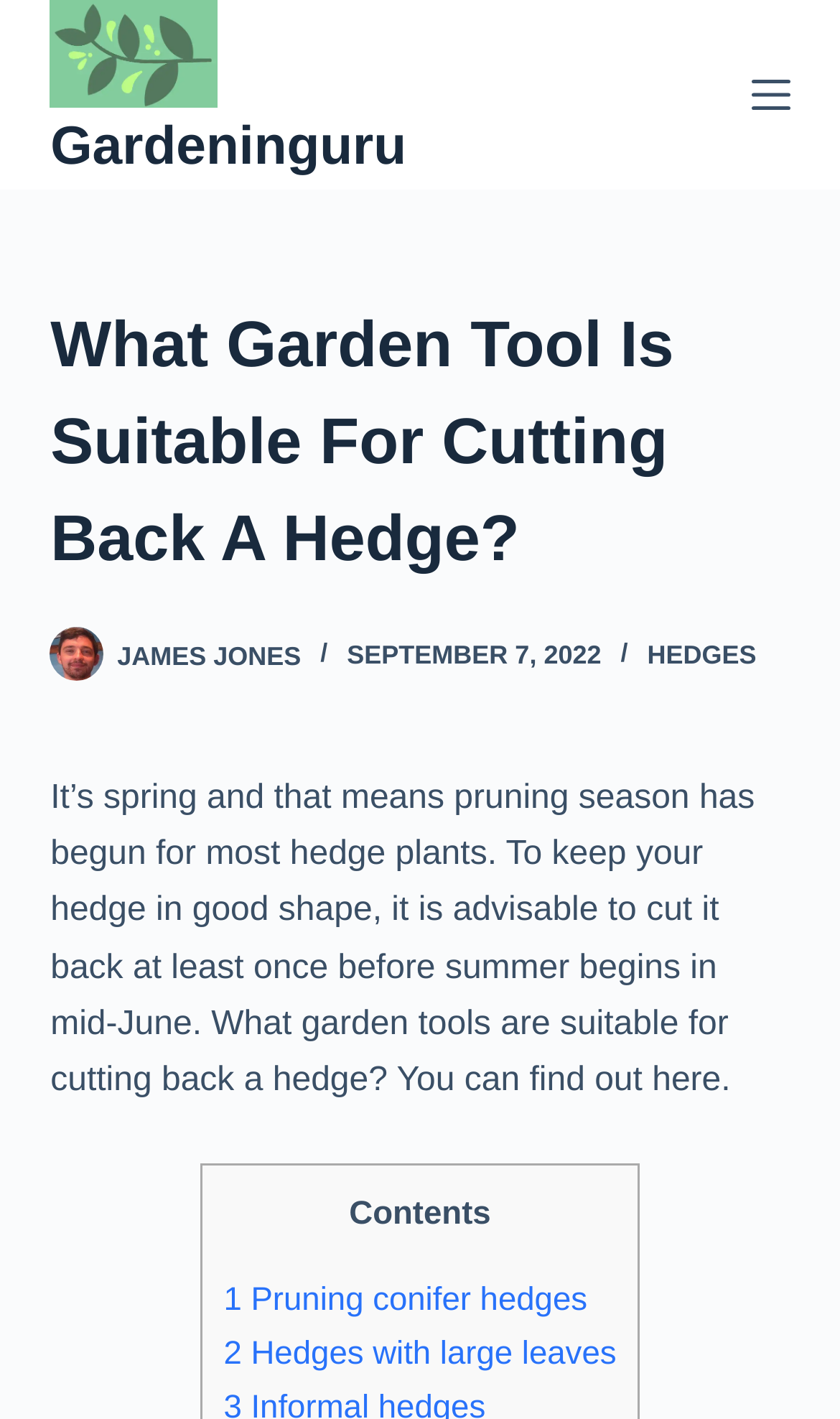Extract the text of the main heading from the webpage.

What Garden Tool Is Suitable For Cutting Back A Hedge?